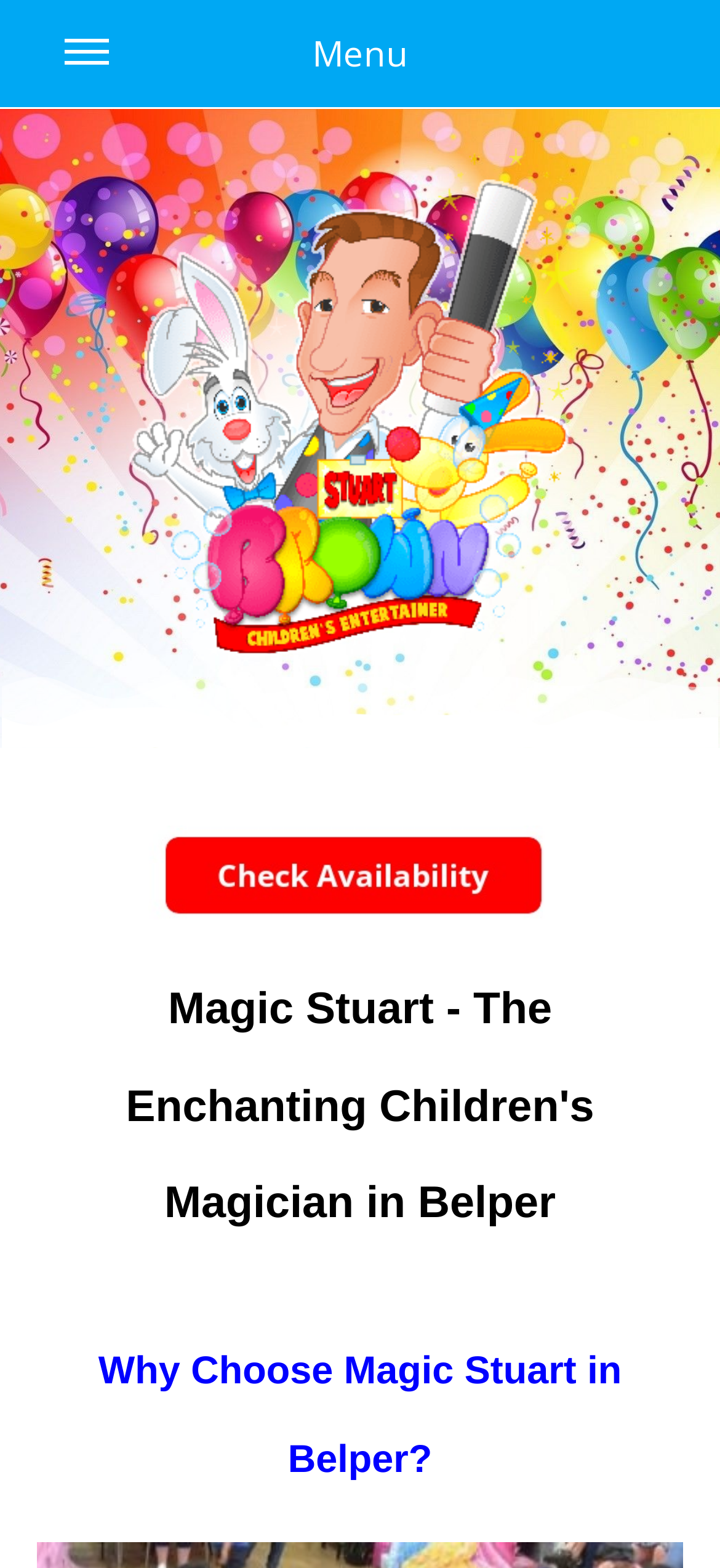Use a single word or phrase to answer the question:
What is the topic of the link 'Childrens Entertainer Party Availability'?

Party Availability